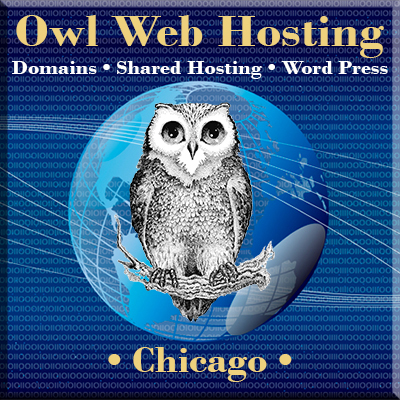Provide a short answer to the following question with just one word or phrase: What is the owl symbolizing?

wisdom and guidance